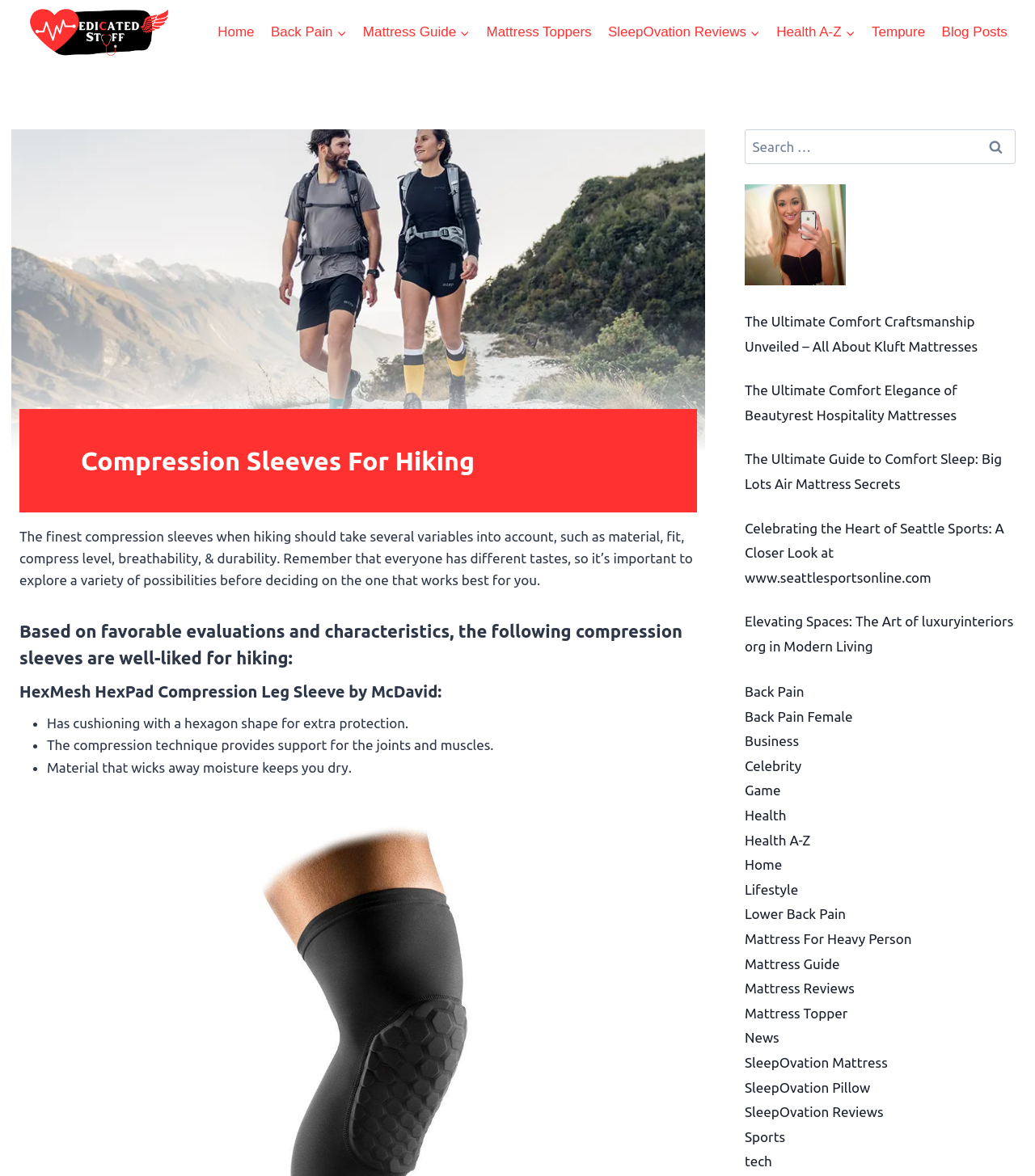How many list markers are there in the description of HexMesh HexPad Compression Leg Sleeve?
Using the information from the image, give a concise answer in one word or a short phrase.

3